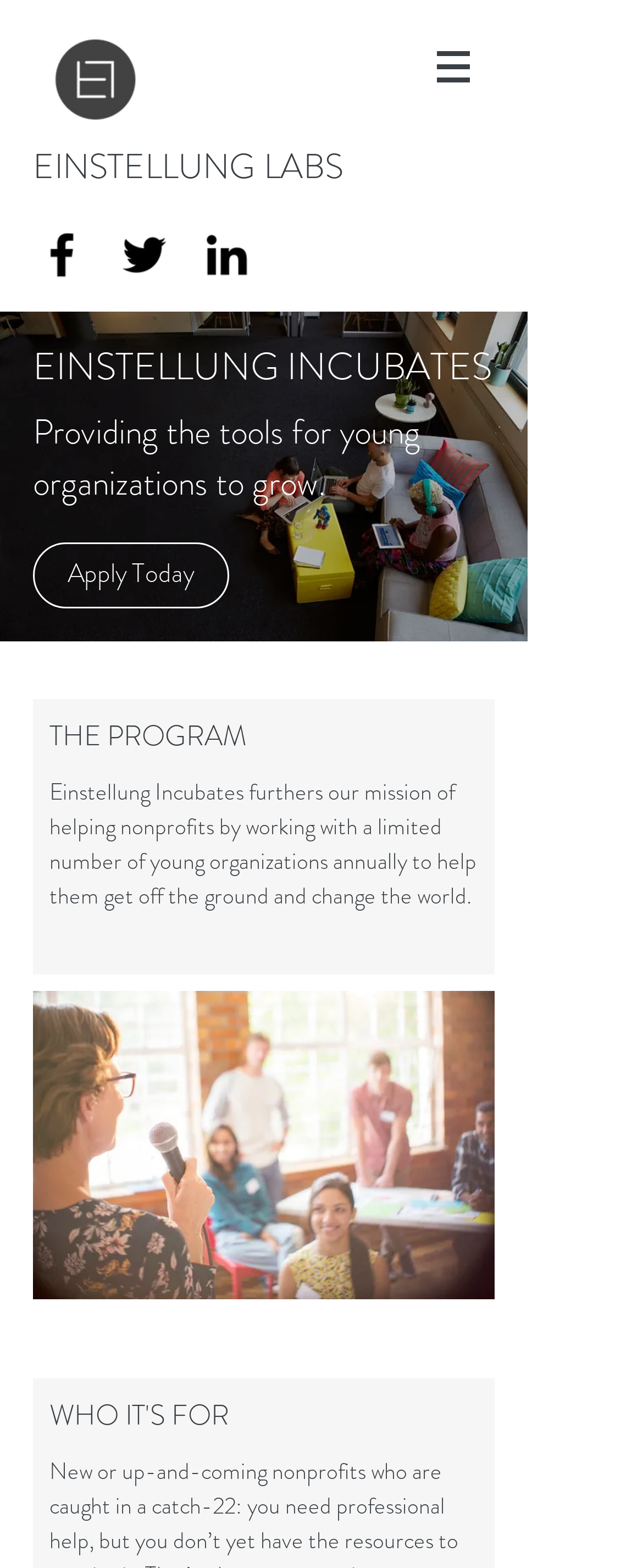Locate the bounding box coordinates for the element described below: "aria-label="facebook"". The coordinates must be four float values between 0 and 1, formatted as [left, top, right, bottom].

[0.051, 0.144, 0.141, 0.181]